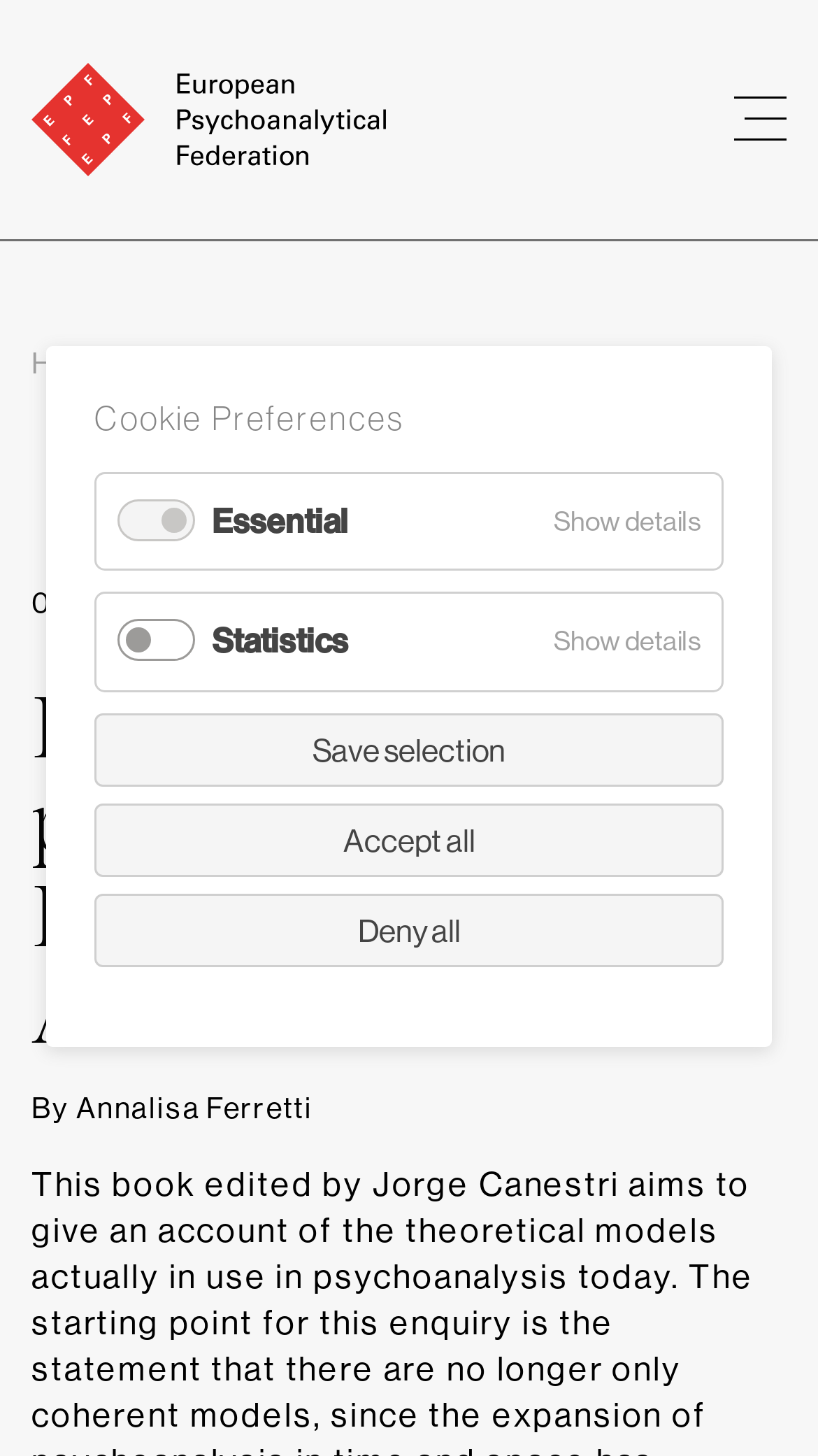What is the purpose of the button with the image?
Refer to the screenshot and answer in one word or phrase.

Unknown